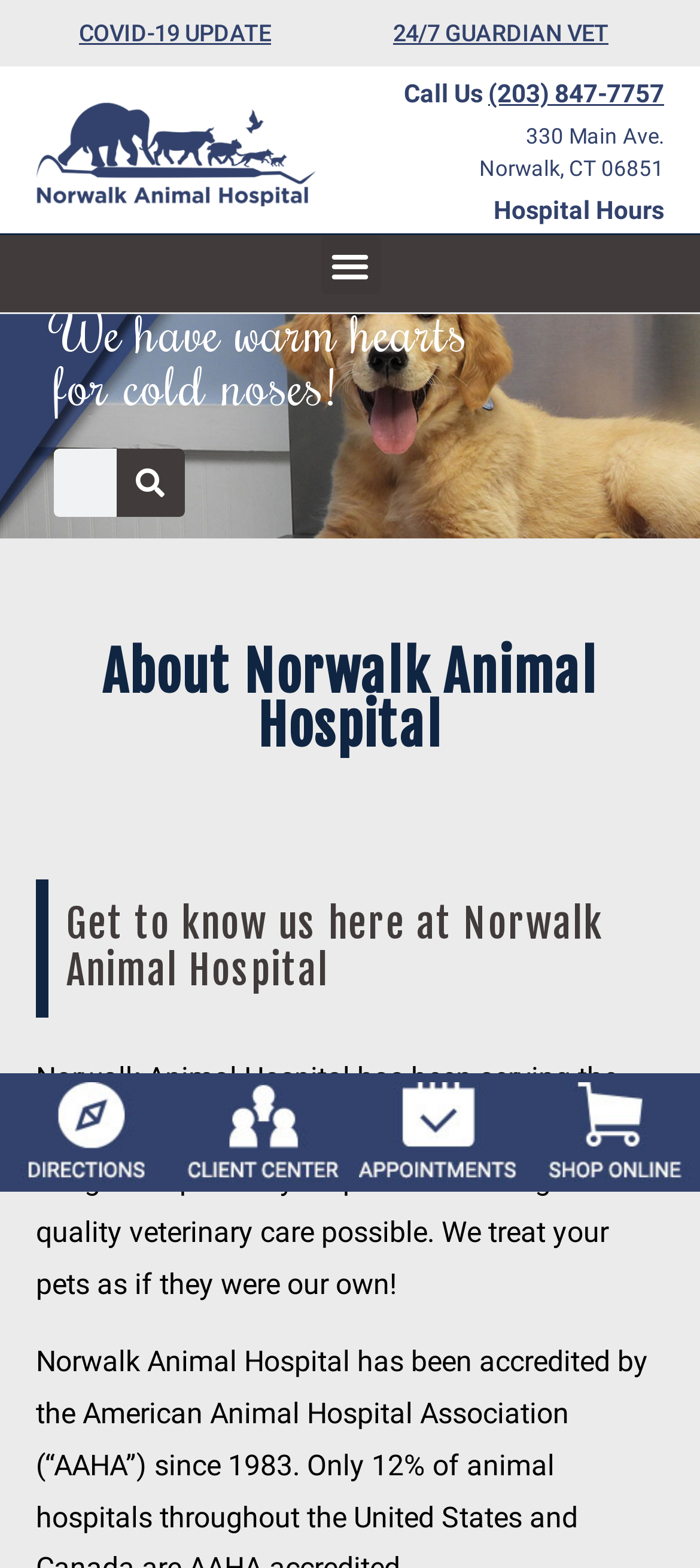Determine the main heading of the webpage and generate its text.

About Norwalk Animal Hospital